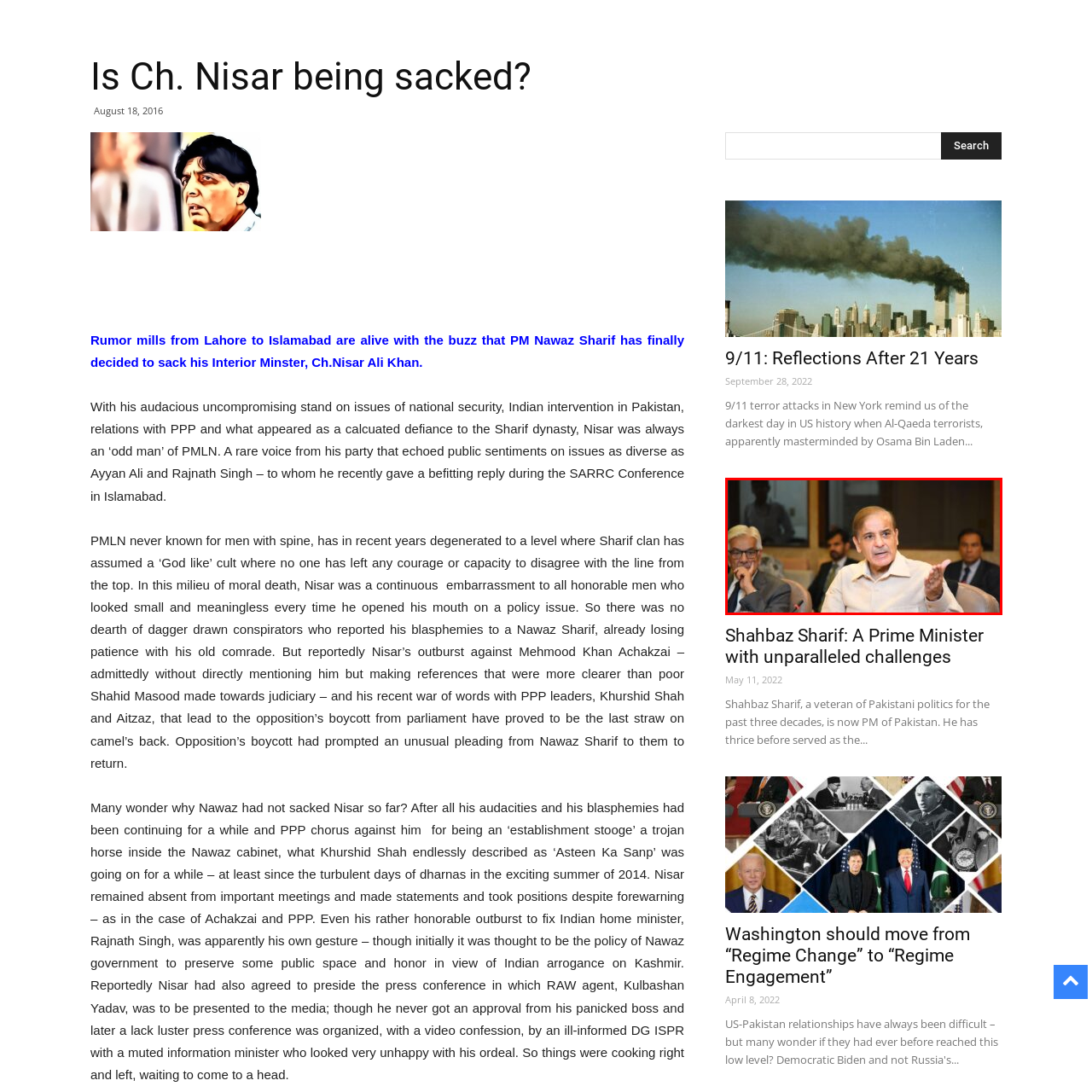Carefully describe the image located within the red boundary.

In this image, Shahbaz Sharif, a prominent figure in Pakistani politics and the country's Prime Minister, is captured engaged in a discussion. He can be seen expressing his views with a gesture, indicating an active participation in a meeting or conference. To his left, a colleague listens attentively, while several others are present in the background, contributing to the atmosphere of collaborative dialogue. The setting appears to be a formal conference room, highlighting the serious nature of the discussions taking place among political leaders. The image reflects the challenges and responsibilities that come with political leadership in Pakistan, particularly in the context of navigating complex national issues.